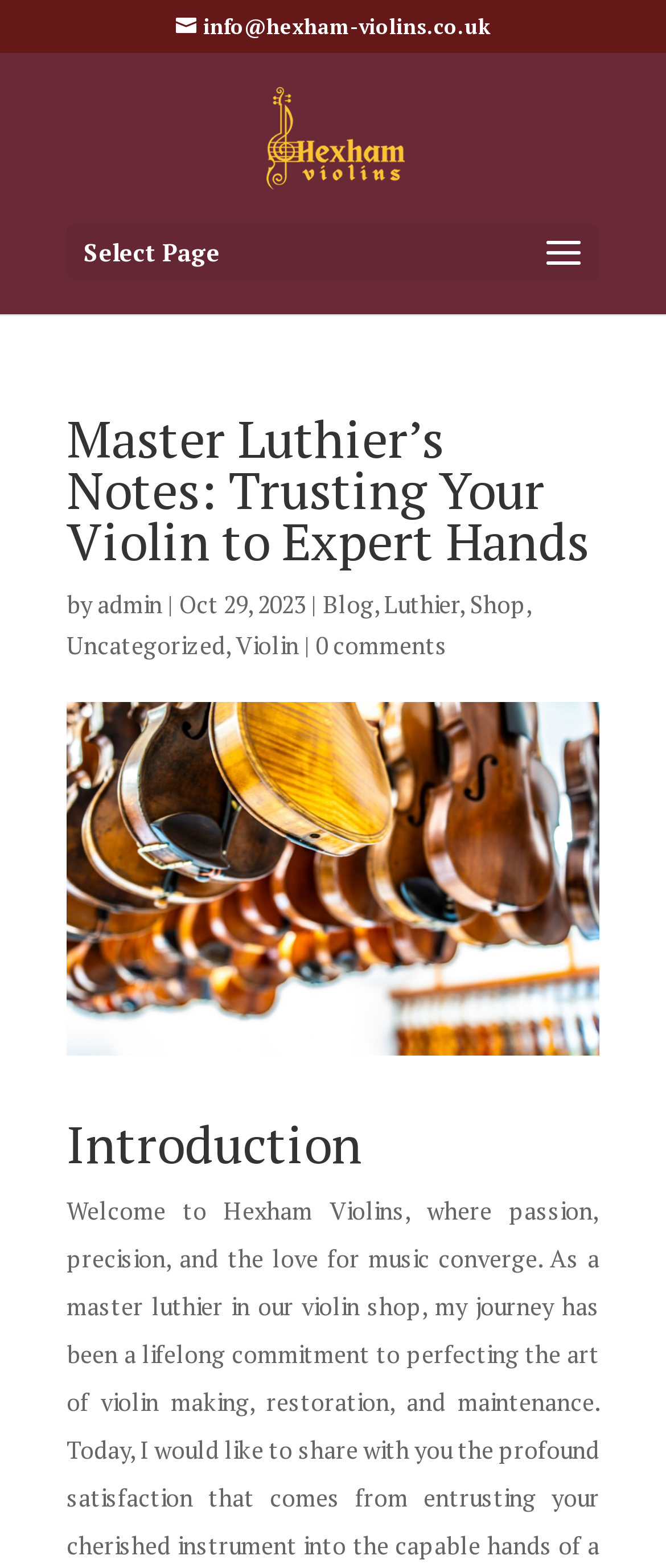Return the bounding box coordinates of the UI element that corresponds to this description: "0 comments". The coordinates must be given as four float numbers in the range of 0 and 1, [left, top, right, bottom].

[0.474, 0.401, 0.672, 0.421]